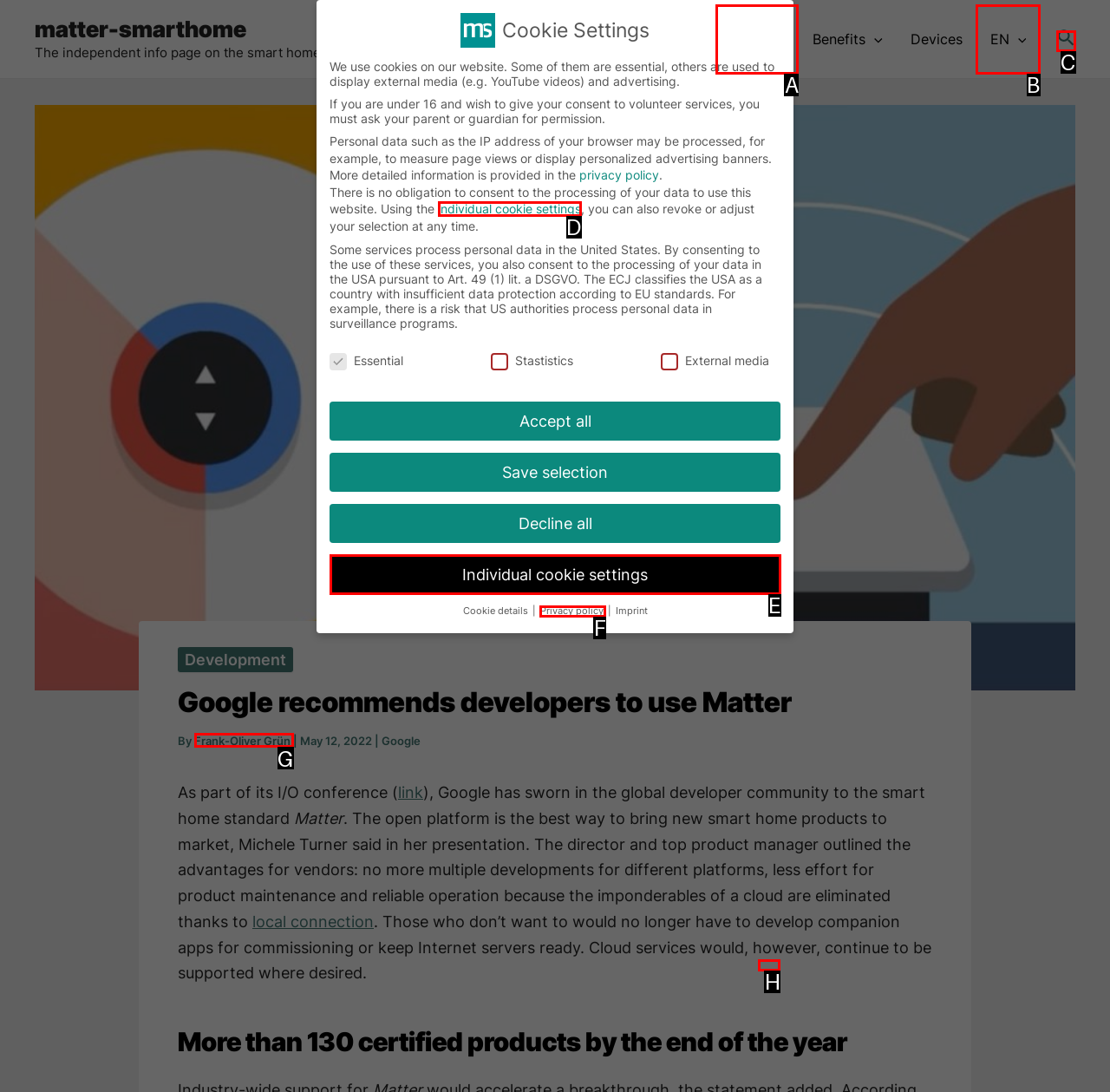Select the correct option from the given choices to perform this task: Click the 'Search icon link'. Provide the letter of that option.

C